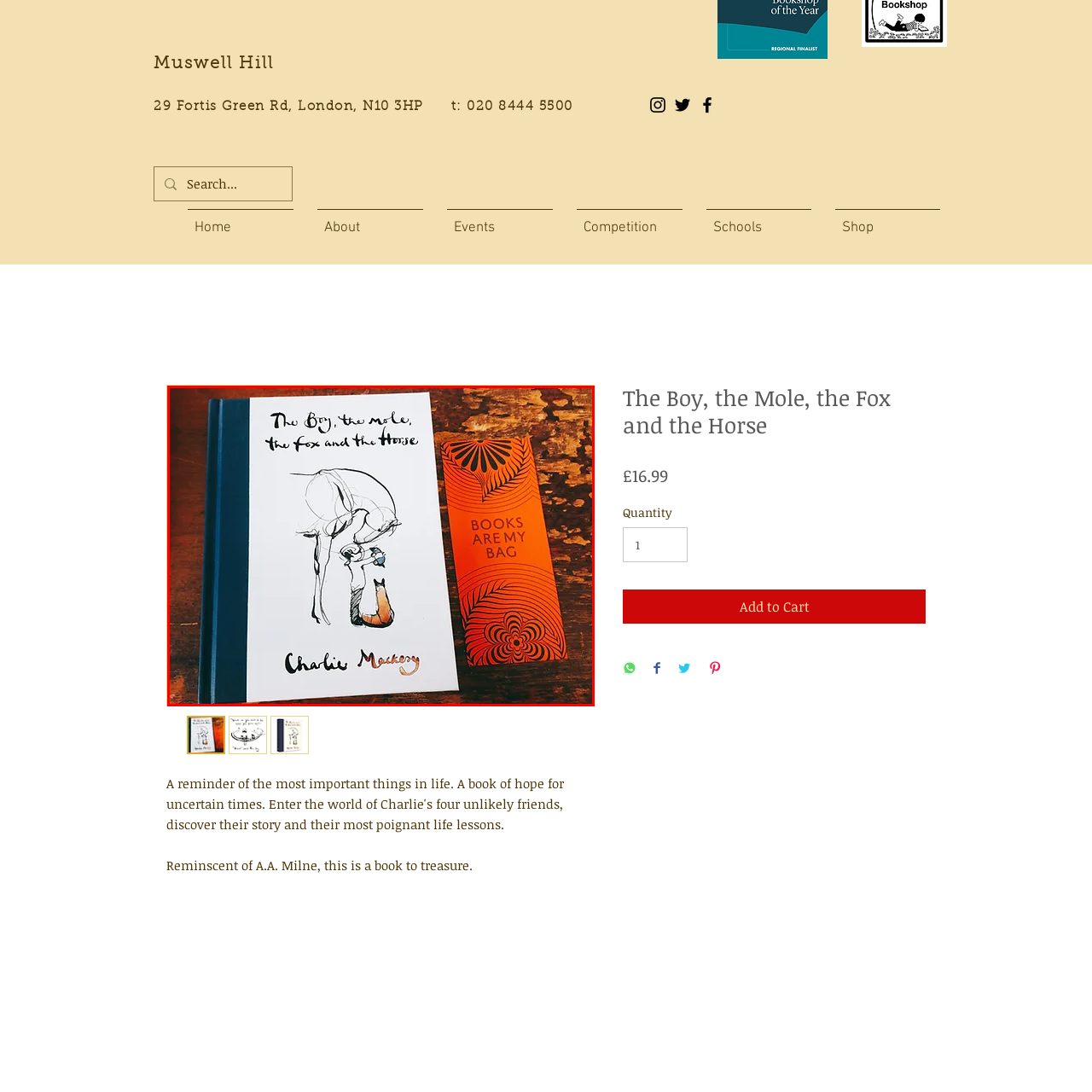Look at the region marked by the red box and describe it extensively.

The image features the cover of the book "The Boy, the Mole, the Fox and the Horse" by Charlie Mackesy, prominently displayed against a wooden surface. The cover showcases a whimsical illustration depicting a boy interacting with a mole, both embodying a gentle and thoughtful ambiance. The title of the book is elegantly scripted at the top, while Mackesy's signature appears at the bottom, adding a personal touch. Beside the book lies a vibrant bookmark that reads "BOOKS ARE MY BAG," featuring an intricate orange design that contrasts beautifully with the earthy tones of the wood, emphasizing a love for reading and literature.